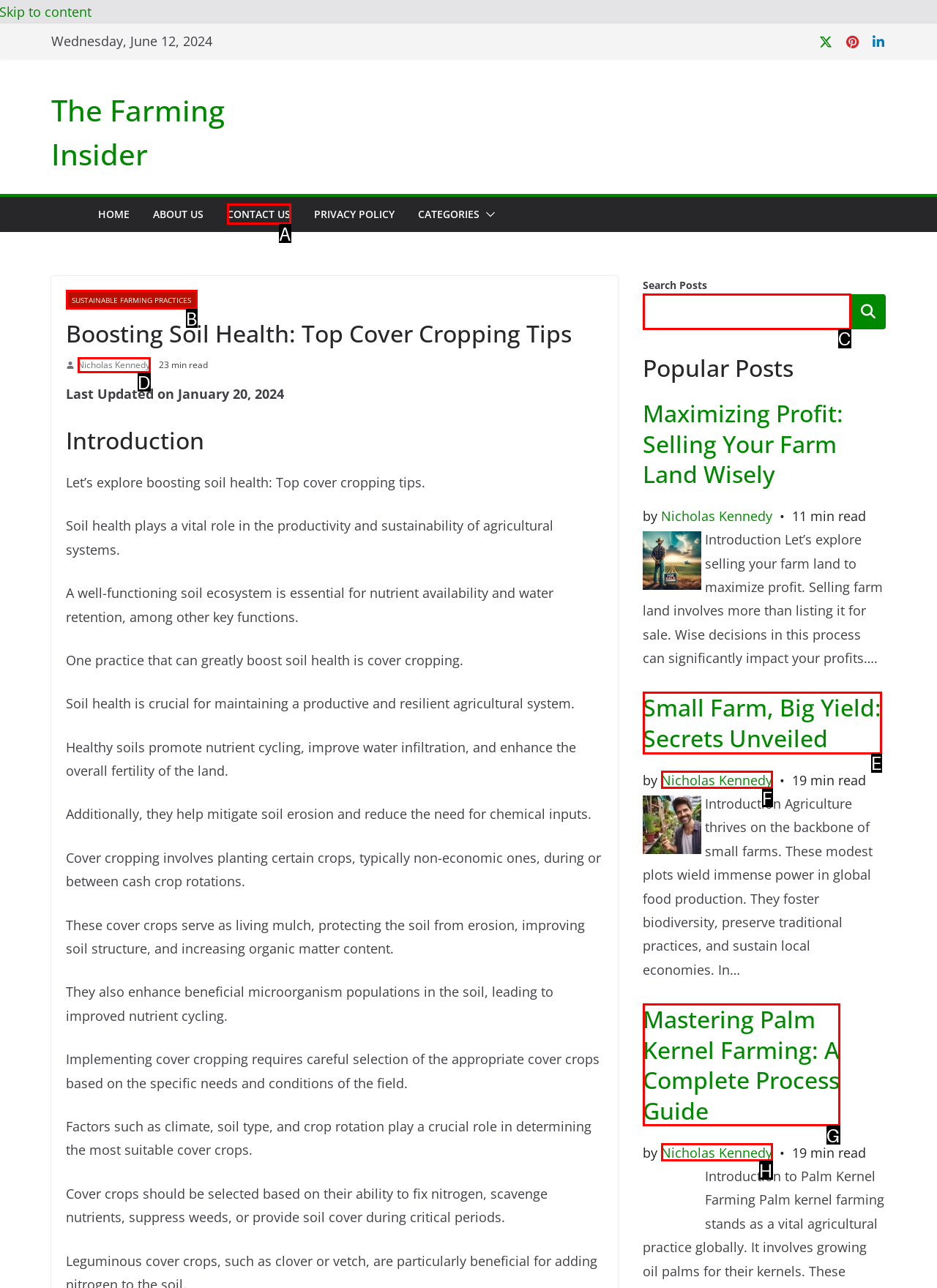Identify the HTML element that best fits the description: Nicholas Kennedy. Respond with the letter of the corresponding element.

H